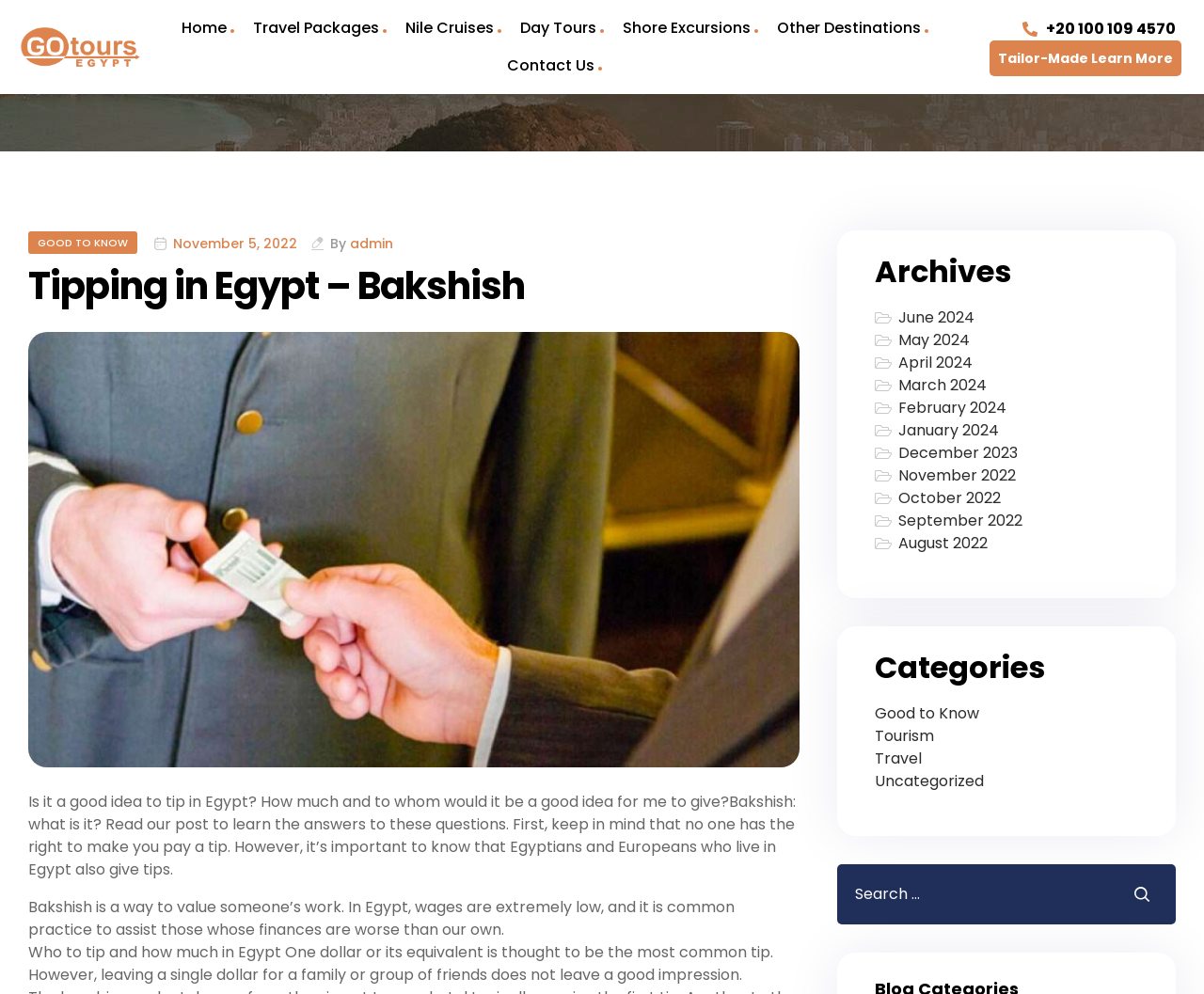Provide a one-word or one-phrase answer to the question:
How much is a common tip in Egypt?

One dollar